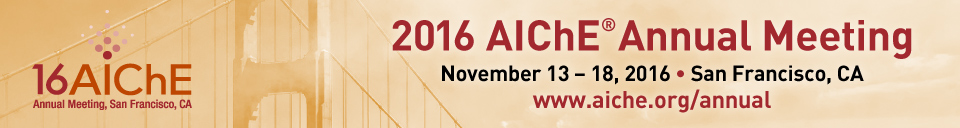Produce a meticulous caption for the image.

The image showcases the banner for the 2016 AIChE Annual Meeting, which was held from November 13 to 18 in San Francisco, California. The design prominently features the AIChE logo on the left, accompanied by a stylized representation of the famous Golden Gate Bridge, symbolizing the event's location. The banner highlights key details of the meeting, emphasizing the dates and the website for more information. This annual gathering serves as a significant platform for professionals in chemical engineering, providing opportunities for networking, sharing research, and discussing advancements in the field.